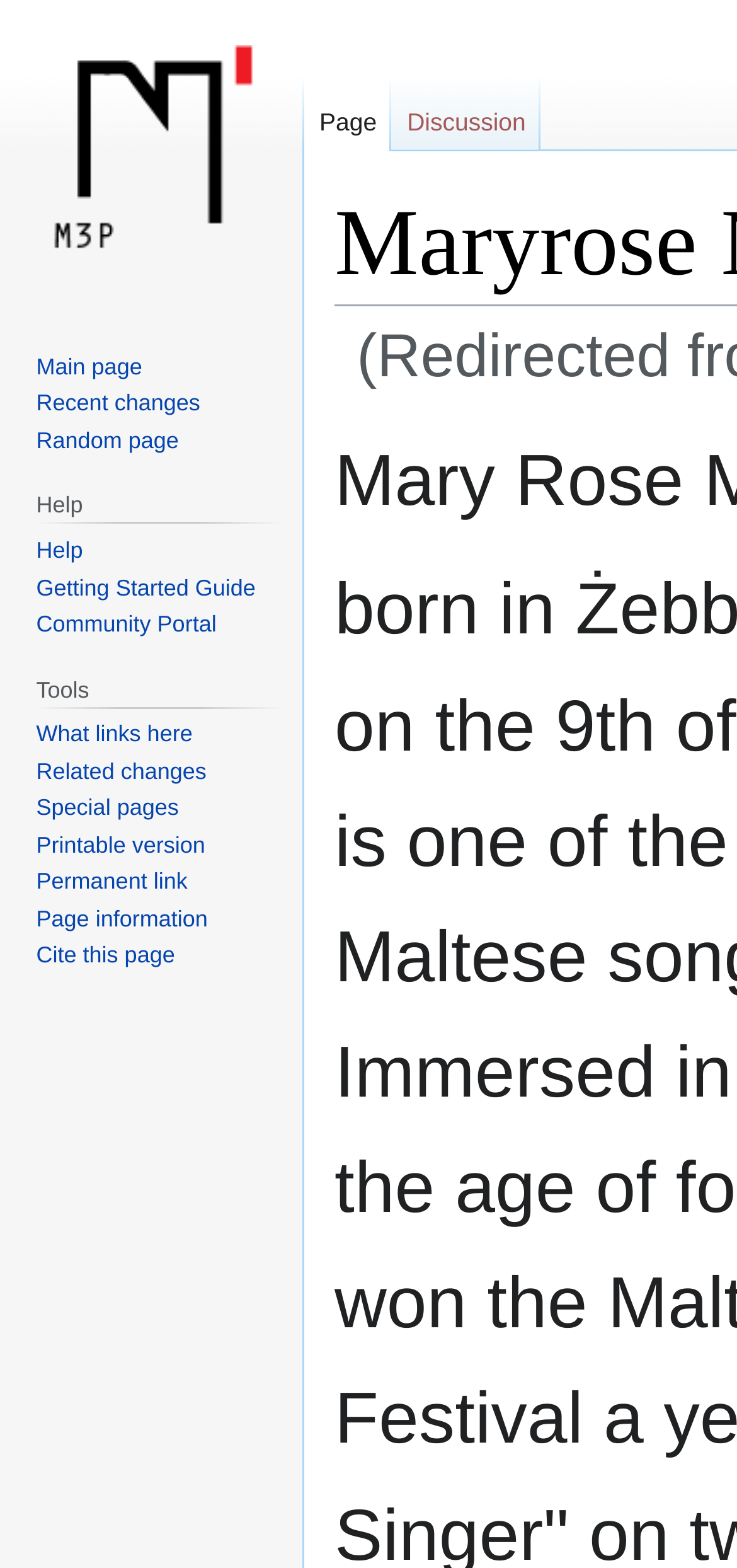Please provide the bounding box coordinates for the UI element as described: "title="Visit the main page"". The coordinates must be four floats between 0 and 1, represented as [left, top, right, bottom].

[0.0, 0.0, 0.41, 0.193]